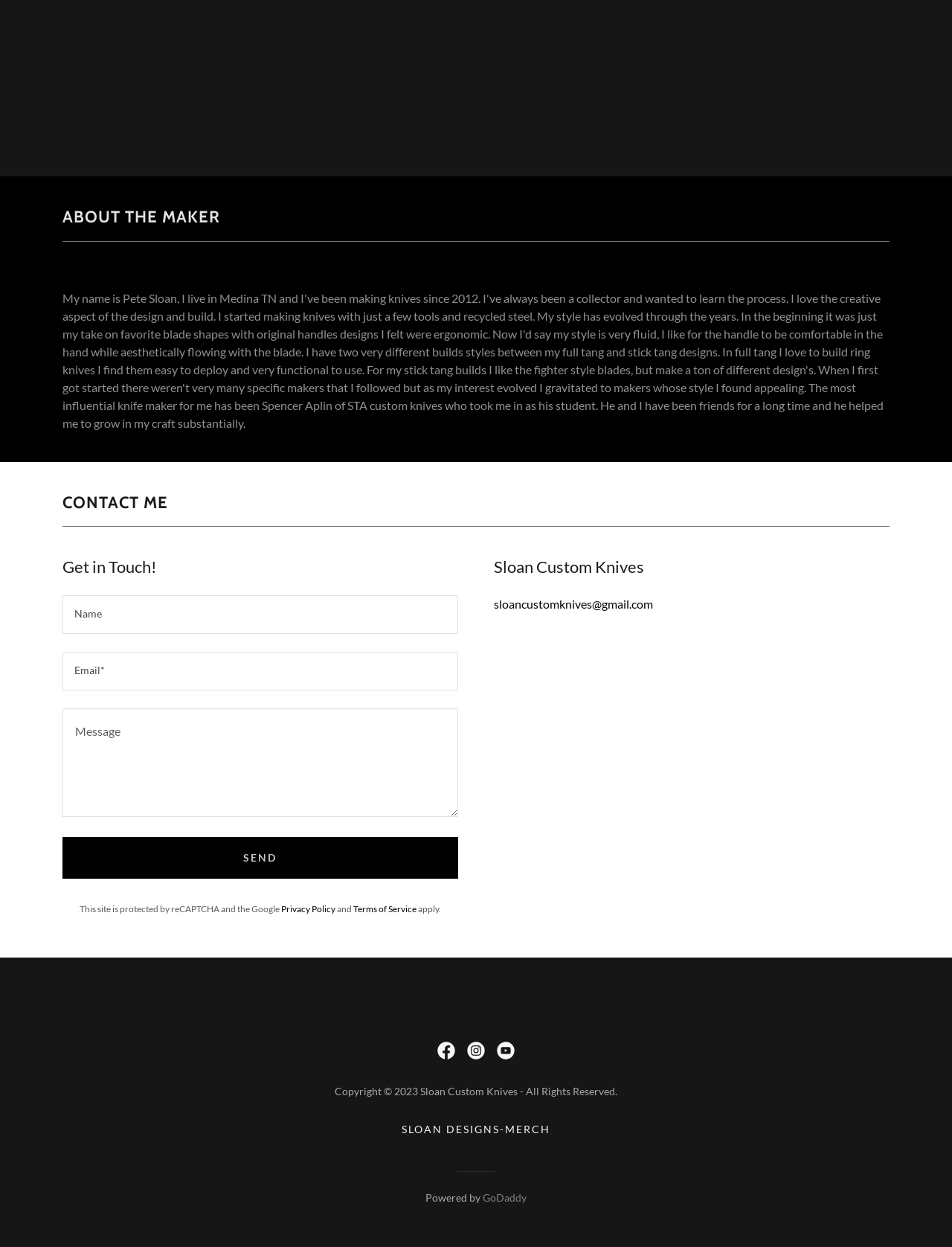Please find the bounding box coordinates of the element's region to be clicked to carry out this instruction: "Enter your name".

[0.066, 0.477, 0.481, 0.508]